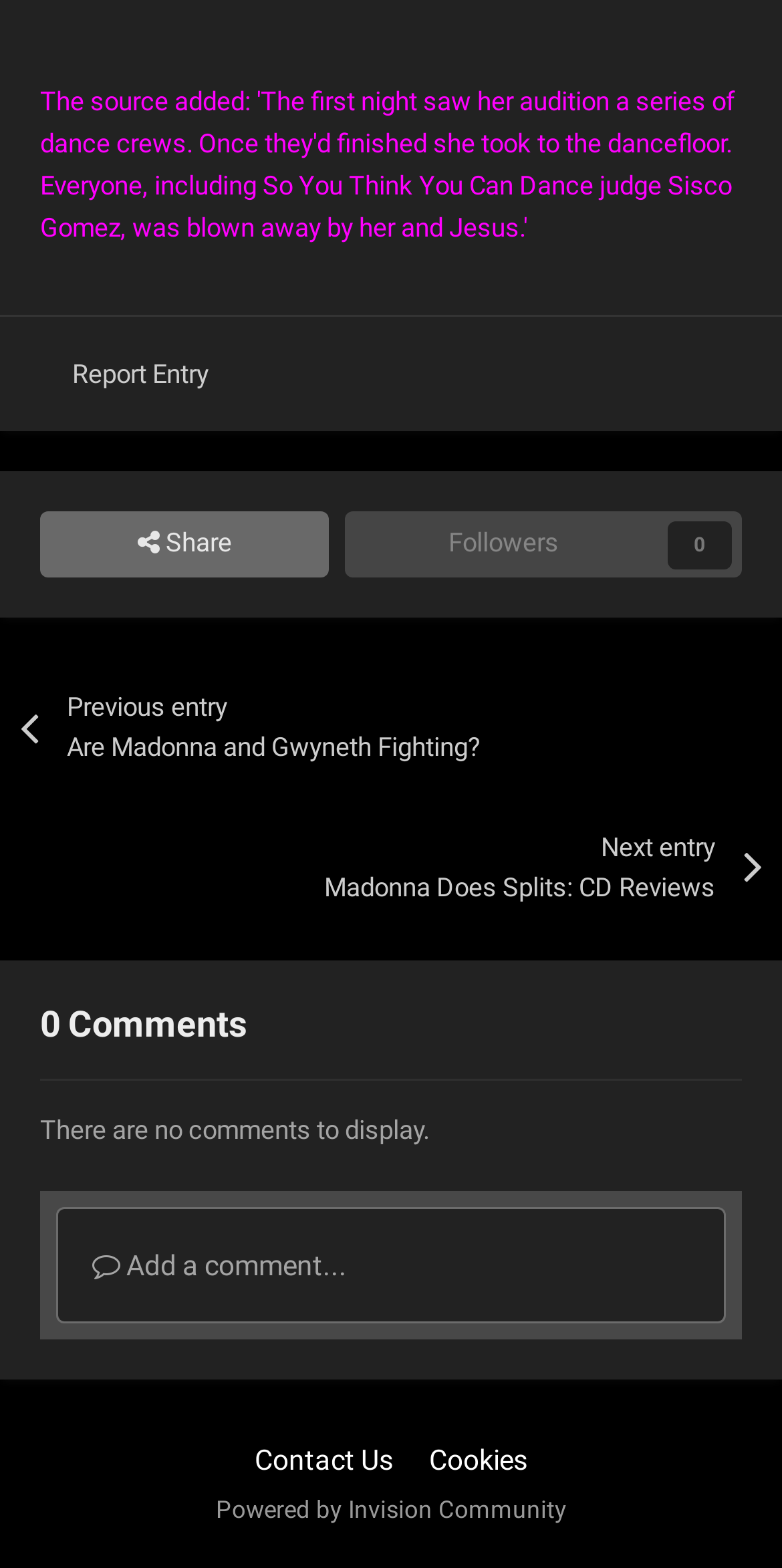What is the topic of the current entry?
Based on the screenshot, give a detailed explanation to answer the question.

I inferred this answer by looking at the link 'Previous entry Are Madonna and Gwyneth Fighting?' which suggests that the current entry is related to Madonna and Gwyneth.